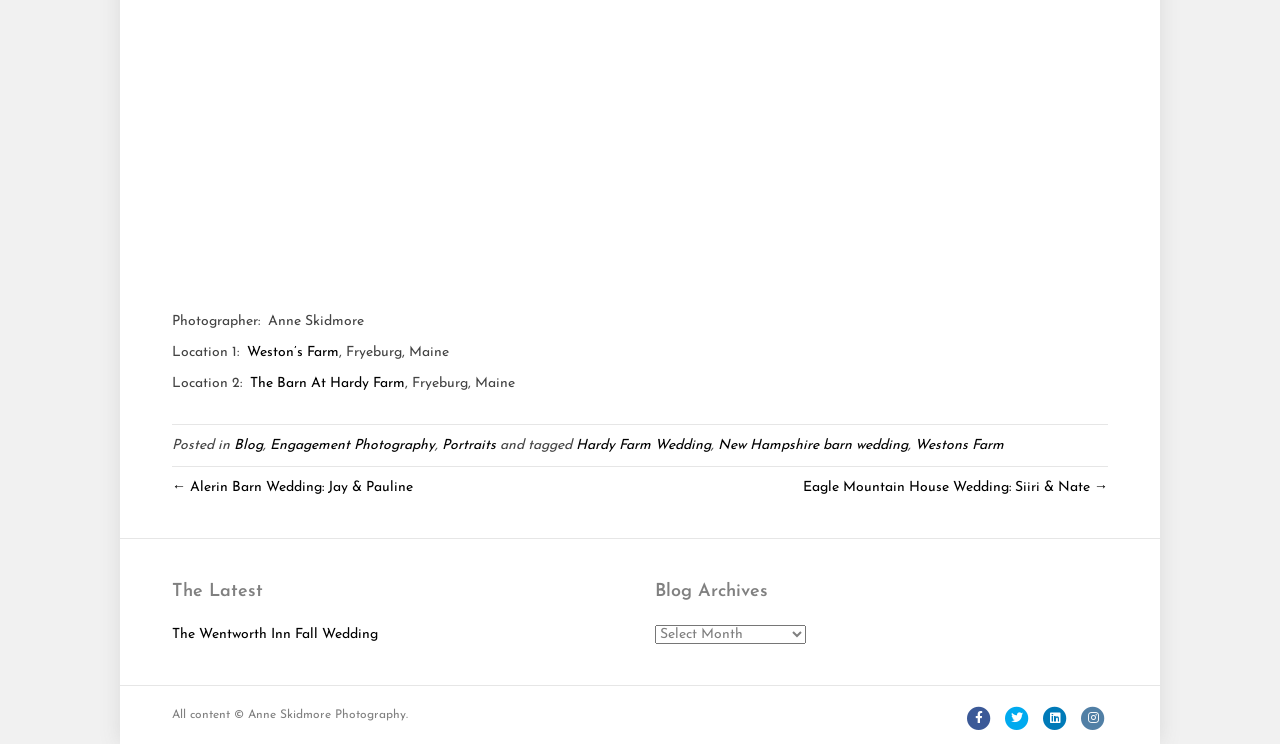Identify the bounding box coordinates of the clickable region to carry out the given instruction: "Read the latest blog post".

[0.134, 0.843, 0.295, 0.863]